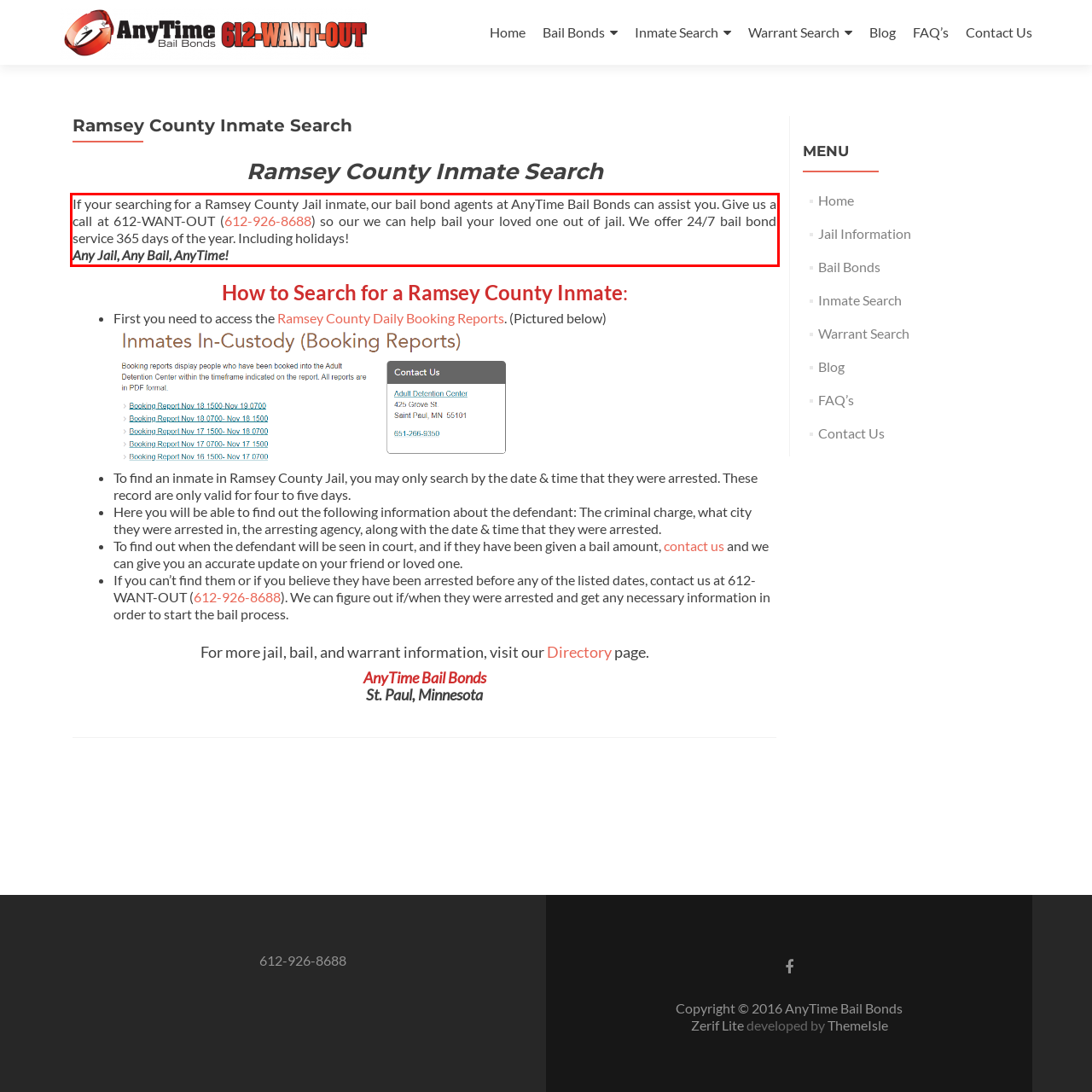You have a screenshot of a webpage with a red bounding box. Use OCR to generate the text contained within this red rectangle.

If your searching for a Ramsey County Jail inmate, our bail bond agents at AnyTime Bail Bonds can assist you. Give us a call at 612-WANT-OUT (612-926-8688) so our we can help bail your loved one out of jail. We offer 24/7 bail bond service 365 days of the year. Including holidays! Any Jail, Any Bail, AnyTime!